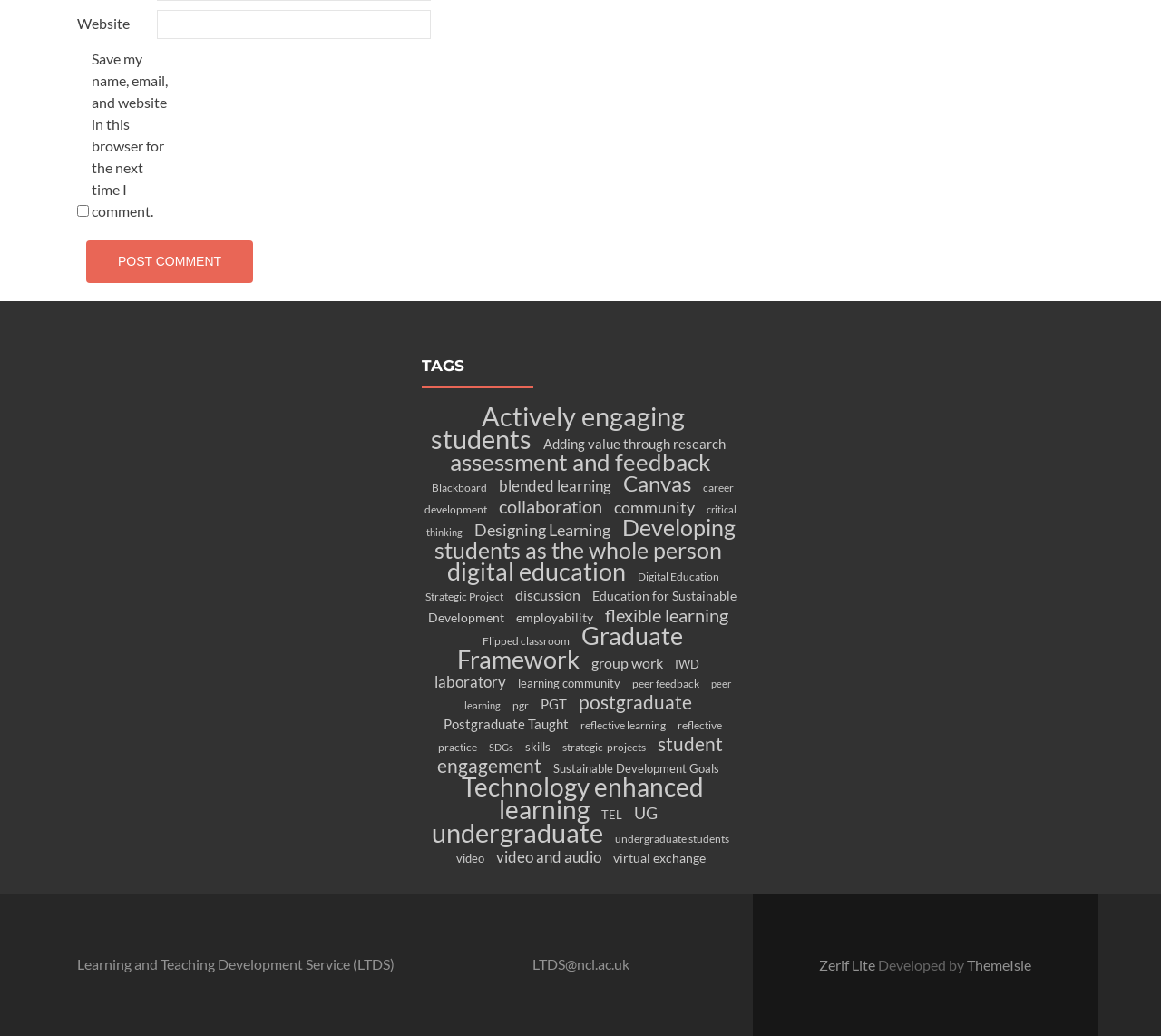Determine the bounding box for the UI element that matches this description: "video".

[0.389, 0.82, 0.421, 0.838]